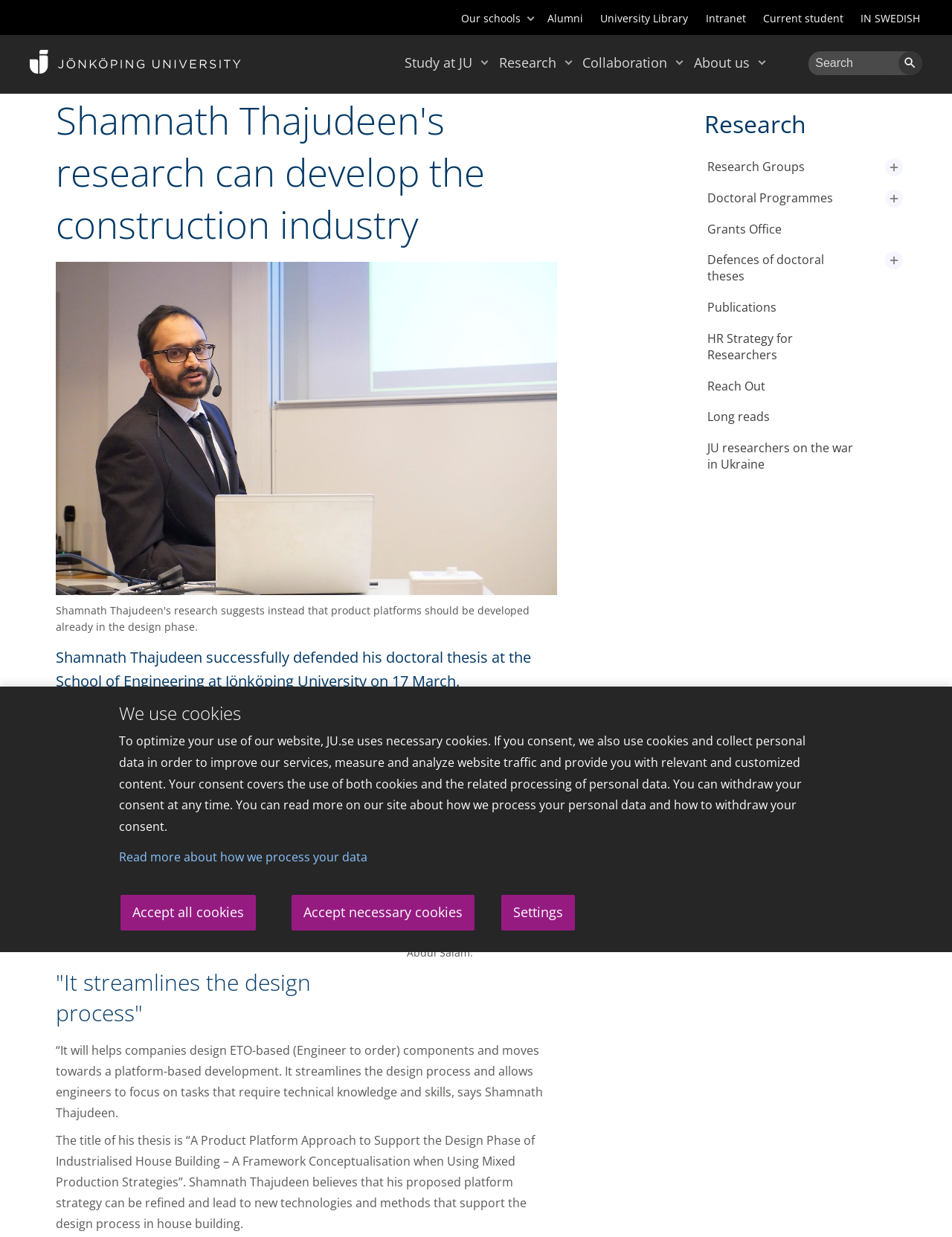What is the 'Research Groups' link related to?
Provide a concise answer using a single word or phrase based on the image.

Research groups